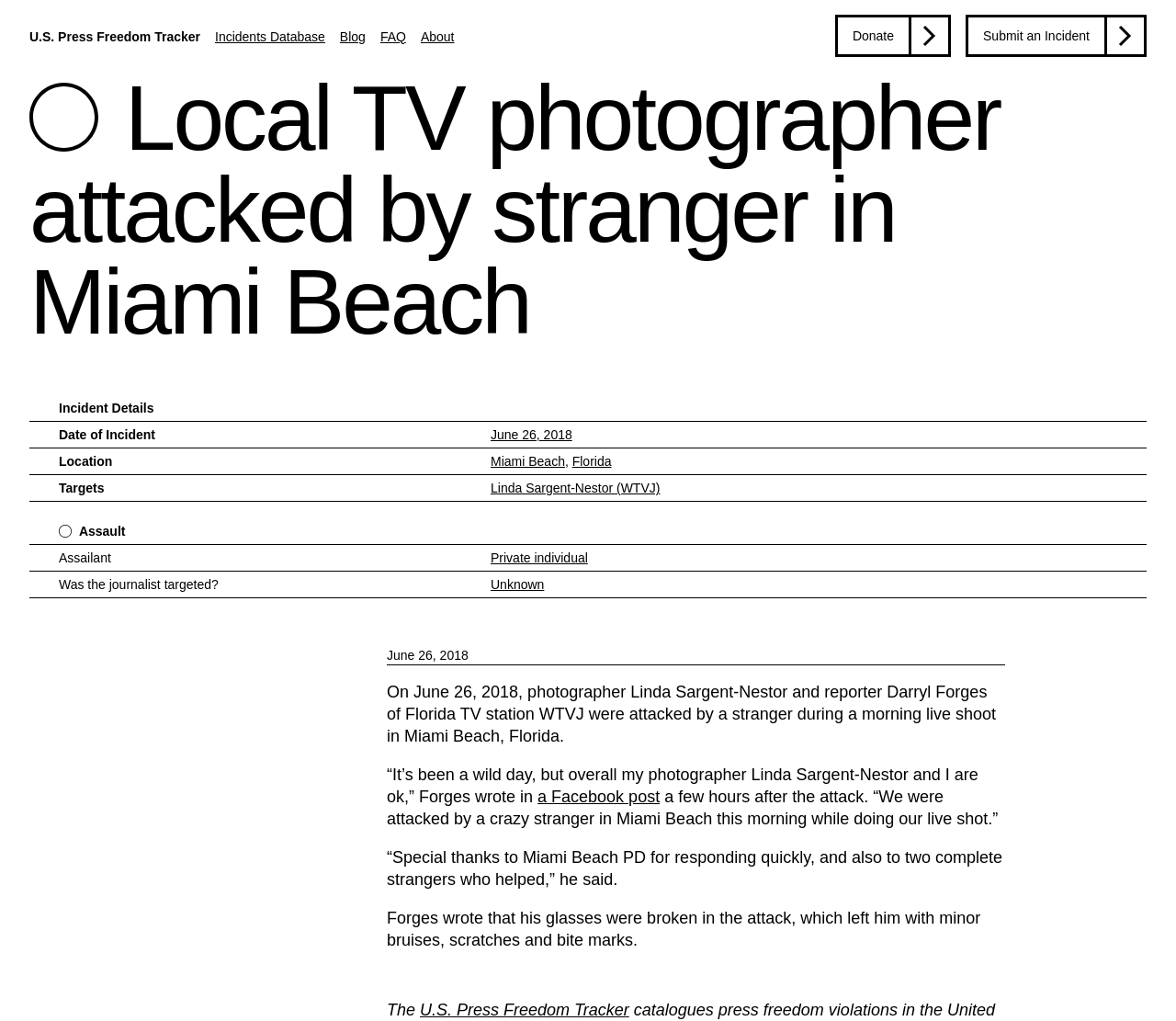Given the element description U.S. Press Freedom Tracker, specify the bounding box coordinates of the corresponding UI element in the format (top-left x, top-left y, bottom-right x, bottom-right y). All values must be between 0 and 1.

[0.025, 0.028, 0.17, 0.043]